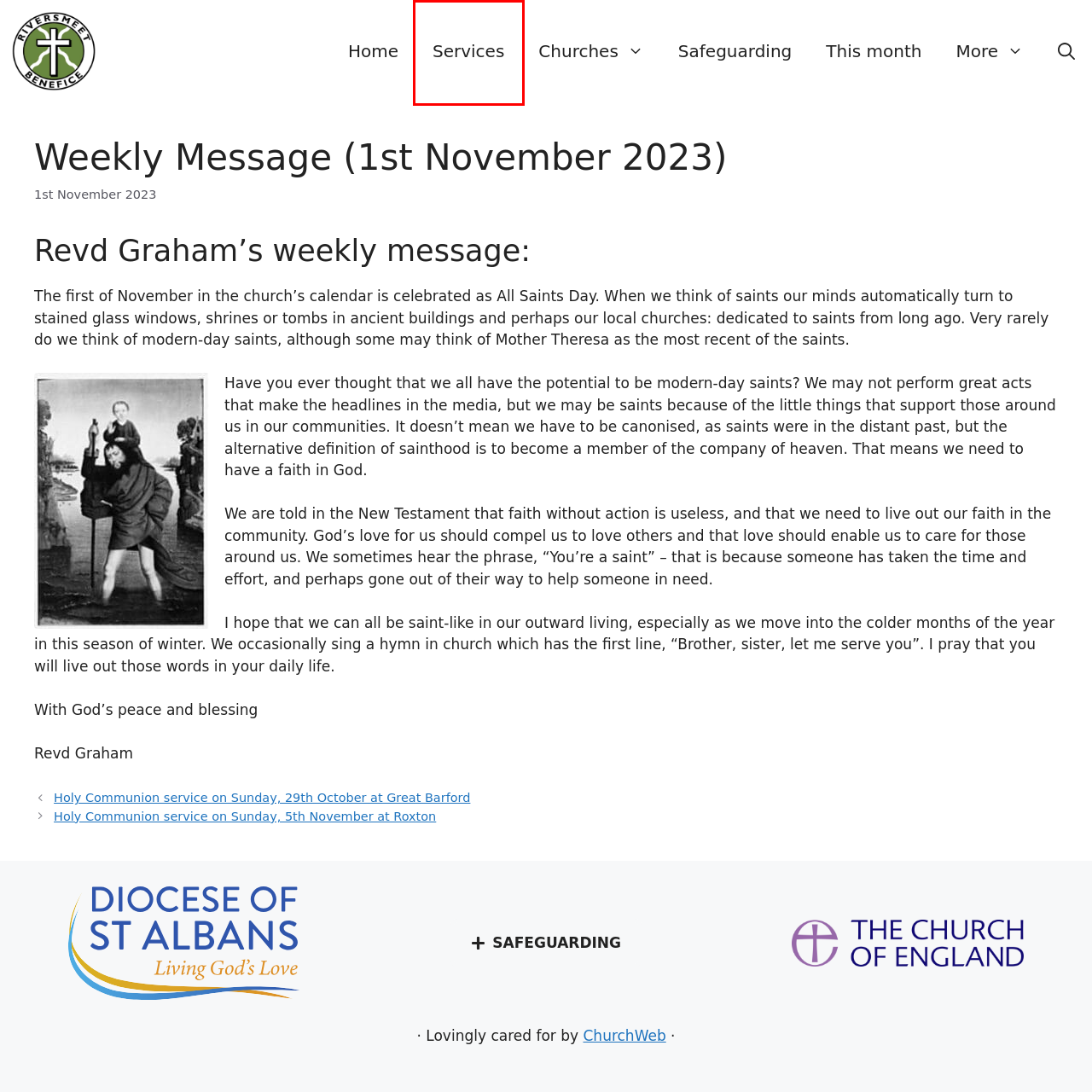You have a screenshot of a webpage, and a red bounding box highlights an element. Select the webpage description that best fits the new page after clicking the element within the bounding box. Options are:
A. St. Edmund or St. James Church, Blunham - Riversmeet Churches
B. ChurchWeb - join us and grow your congregation
C. Holy Communion service on Sunday, 29th October at Great Barford - Riversmeet Churches
D. Services - Riversmeet Churches
E. Riversmeet Churches - Blunham, Great Barford, Roxton, and Tempsford with Little Barford
F. Safeguarding - Riversmeet Churches
G. Holy Communion service on Sunday, 5th November at Roxton - Riversmeet Churches
H. This month in the benefice - Riversmeet Churches

D